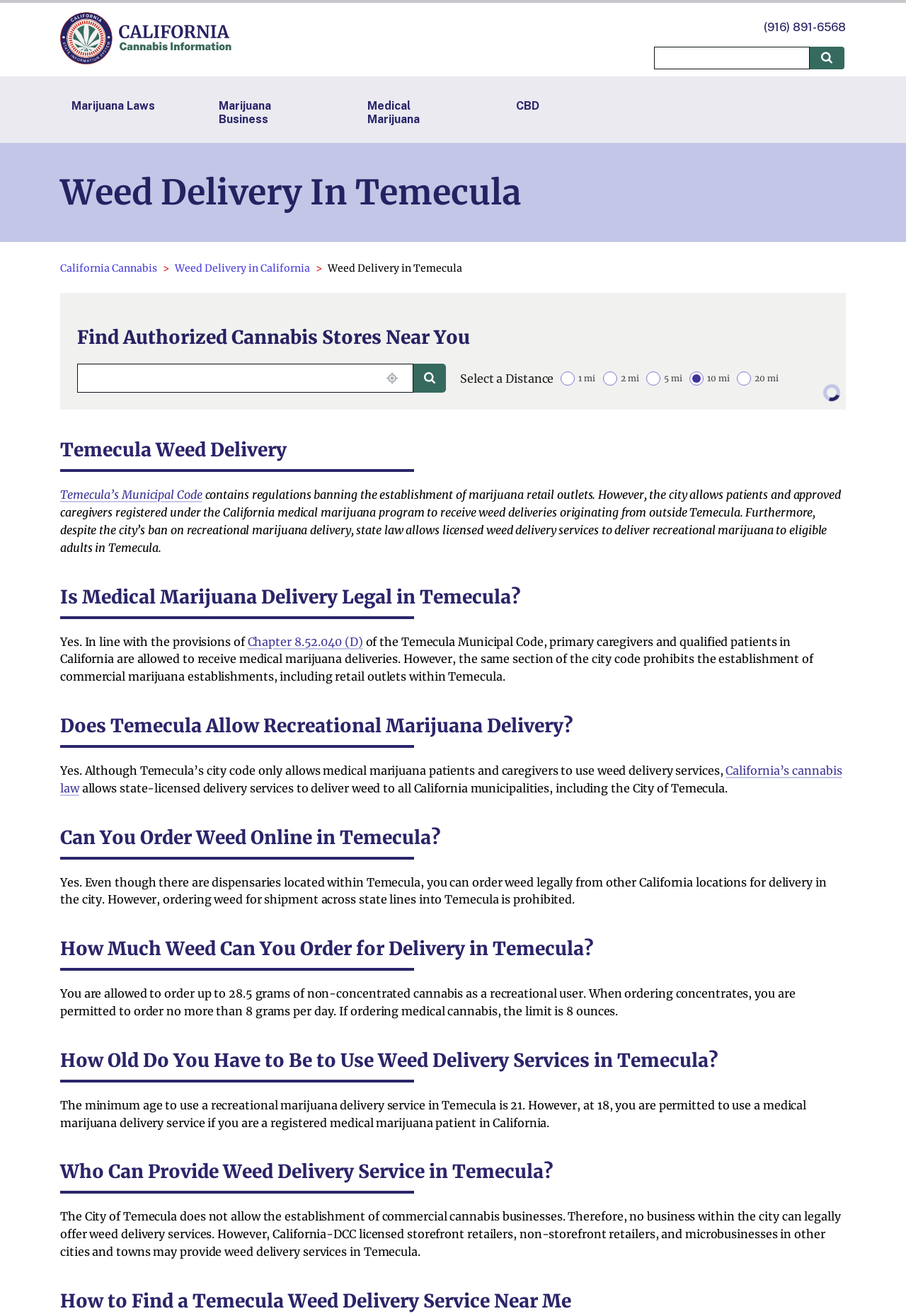Locate the bounding box coordinates of the region to be clicked to comply with the following instruction: "Click on California Cannabis". The coordinates must be four float numbers between 0 and 1, in the form [left, top, right, bottom].

[0.066, 0.009, 0.268, 0.051]